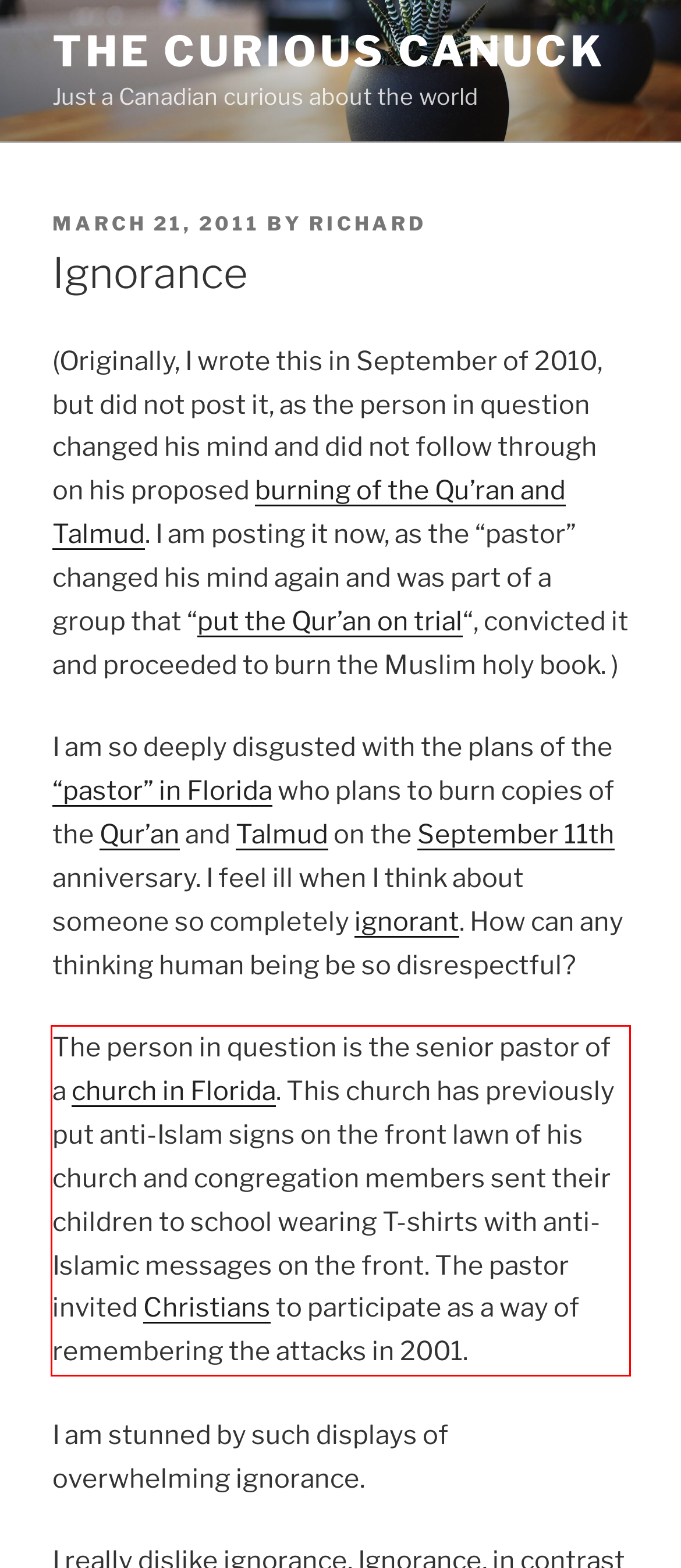Please identify and extract the text content from the UI element encased in a red bounding box on the provided webpage screenshot.

The person in question is the senior pastor of a church in Florida. This church has previously put anti-Islam signs on the front lawn of his church and congregation members sent their children to school wearing T-shirts with anti-Islamic messages on the front. The pastor invited Christians to participate as a way of remembering the attacks in 2001.